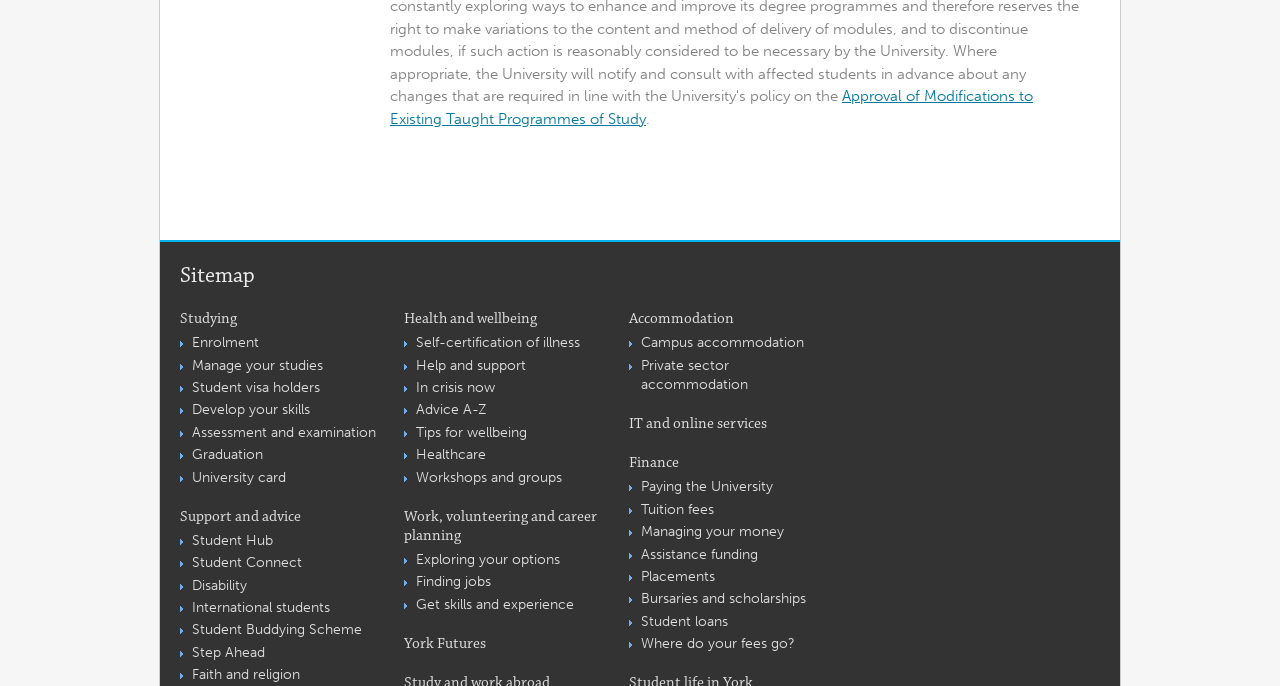Could you locate the bounding box coordinates for the section that should be clicked to accomplish this task: "View Studying information".

[0.141, 0.451, 0.3, 0.479]